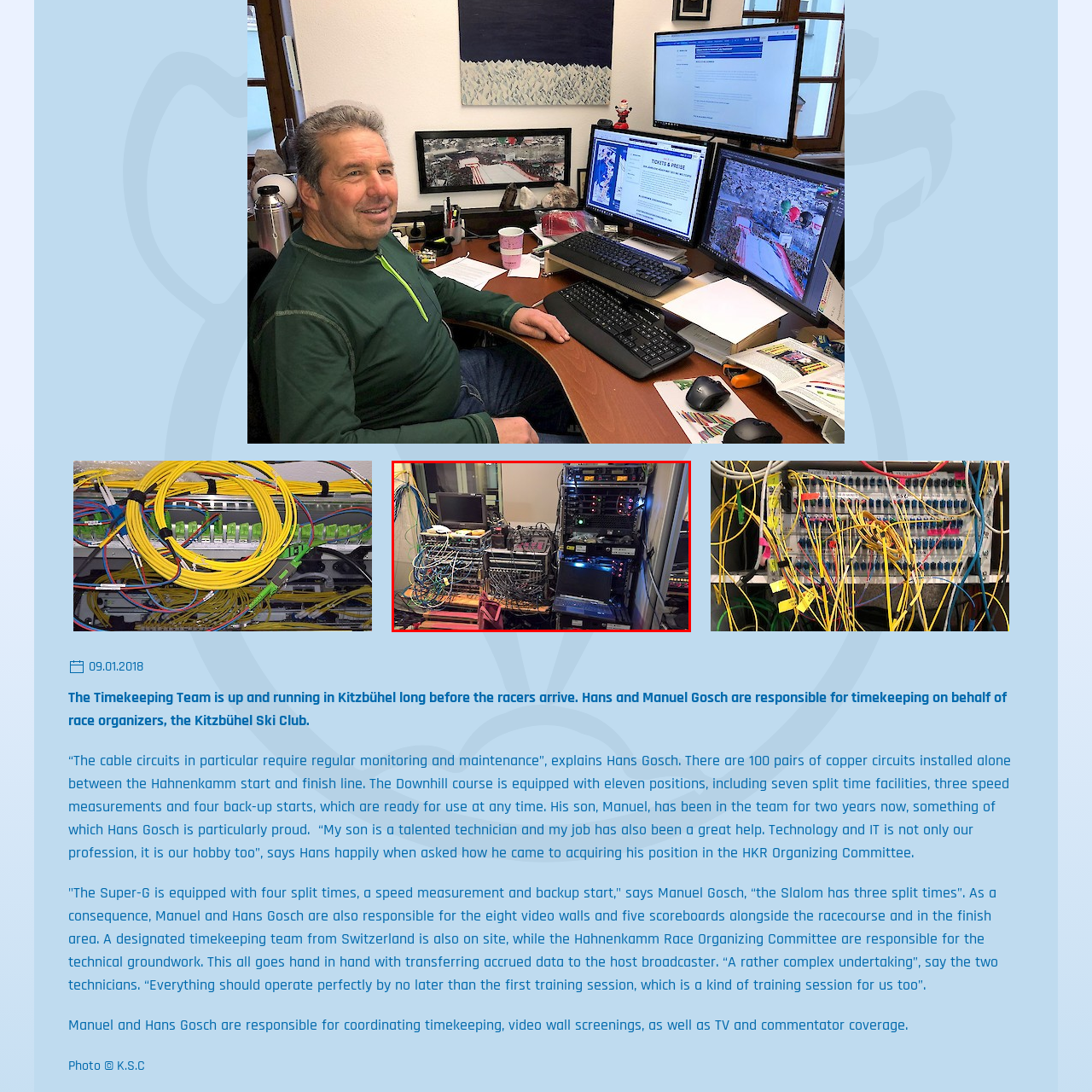Who oversees the equipment operation?
Inspect the image enclosed by the red bounding box and provide a detailed and comprehensive answer to the question.

Hans and Manuel Gosch are responsible for ensuring that all equipment operates smoothly and efficiently, which is crucial for the success of the Kitzbühel ski races.